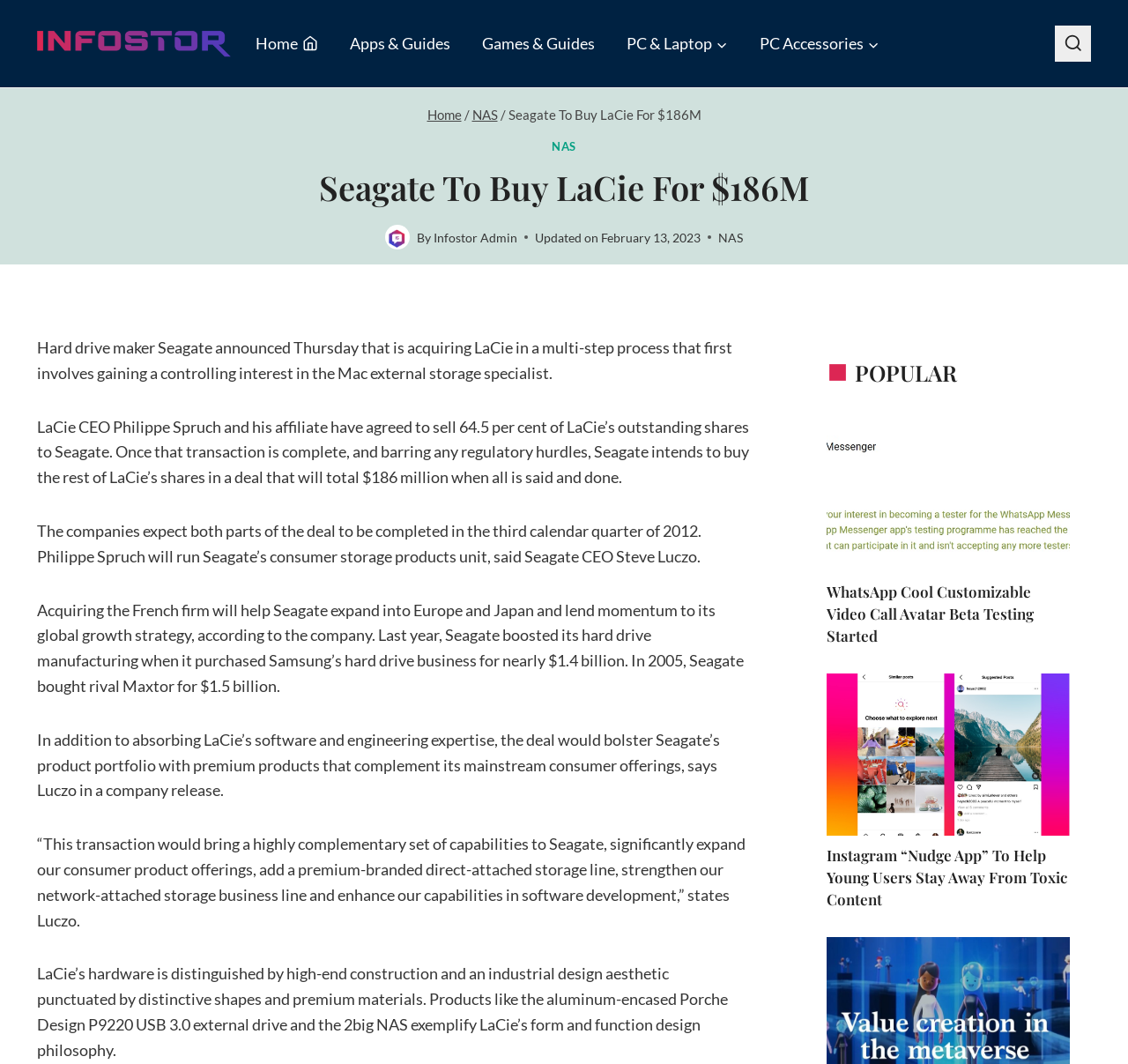What is the name of the company being acquired by Seagate?
Kindly answer the question with as much detail as you can.

I found the company's name by reading the article's title 'Seagate To Buy LaCie For $186M' and also by looking at the breadcrumbs navigation where 'LaCie' is mentioned as a link.